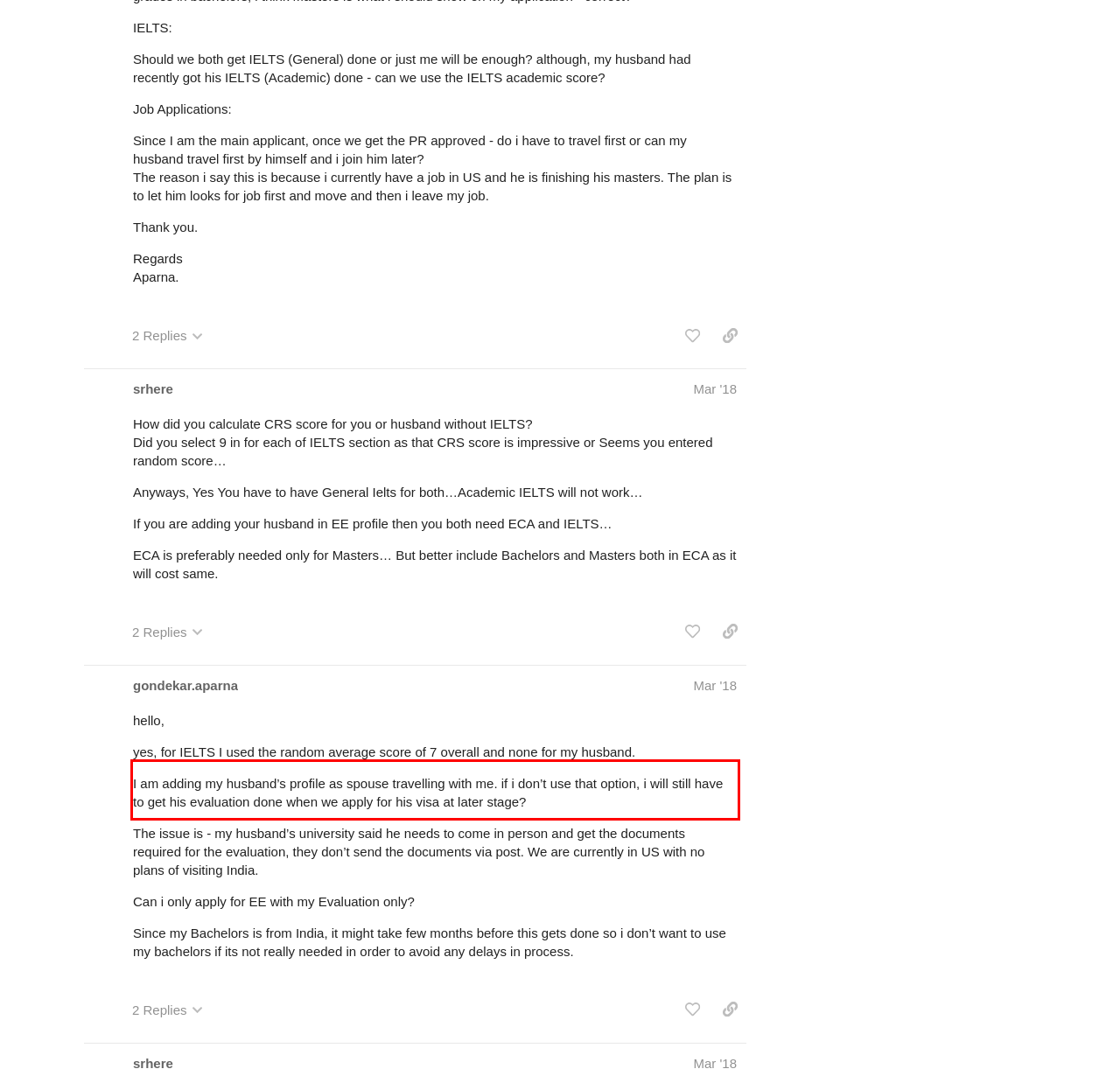Using OCR, extract the text content found within the red bounding box in the given webpage screenshot.

You need official transcript sealed in an envelope either directly sent to WES or you can send that envelope yourself to WES… but it should be unopened stamped envelope from University with transcript inside it.